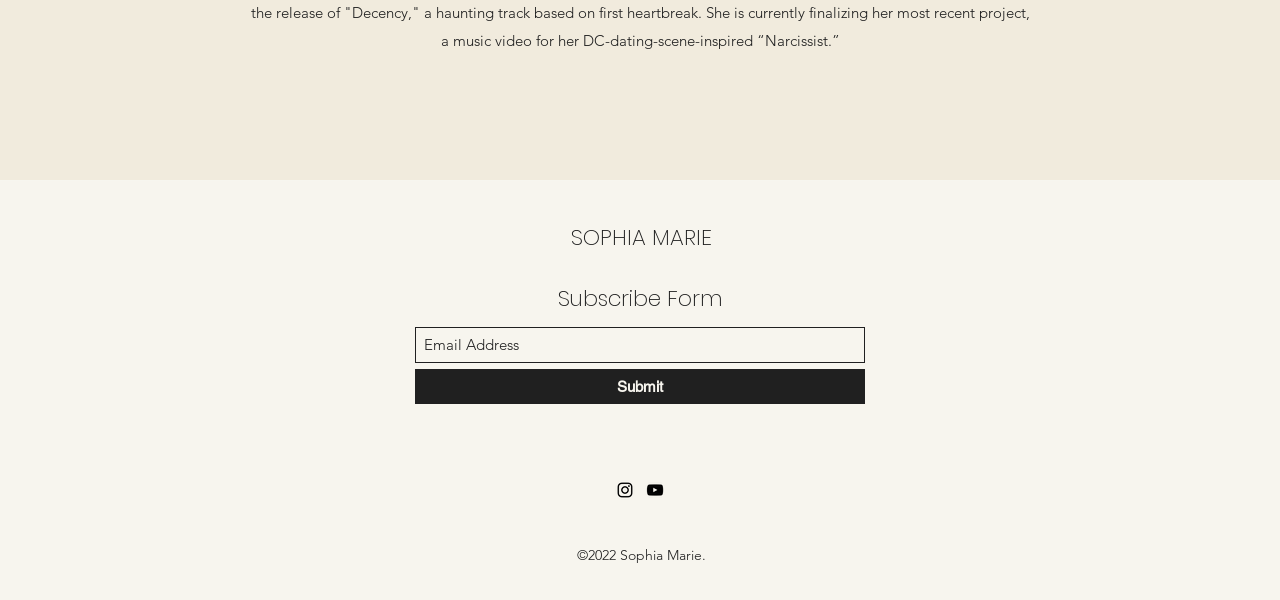Respond to the question below with a single word or phrase:
What social media platforms are available?

Instagram, YouTube